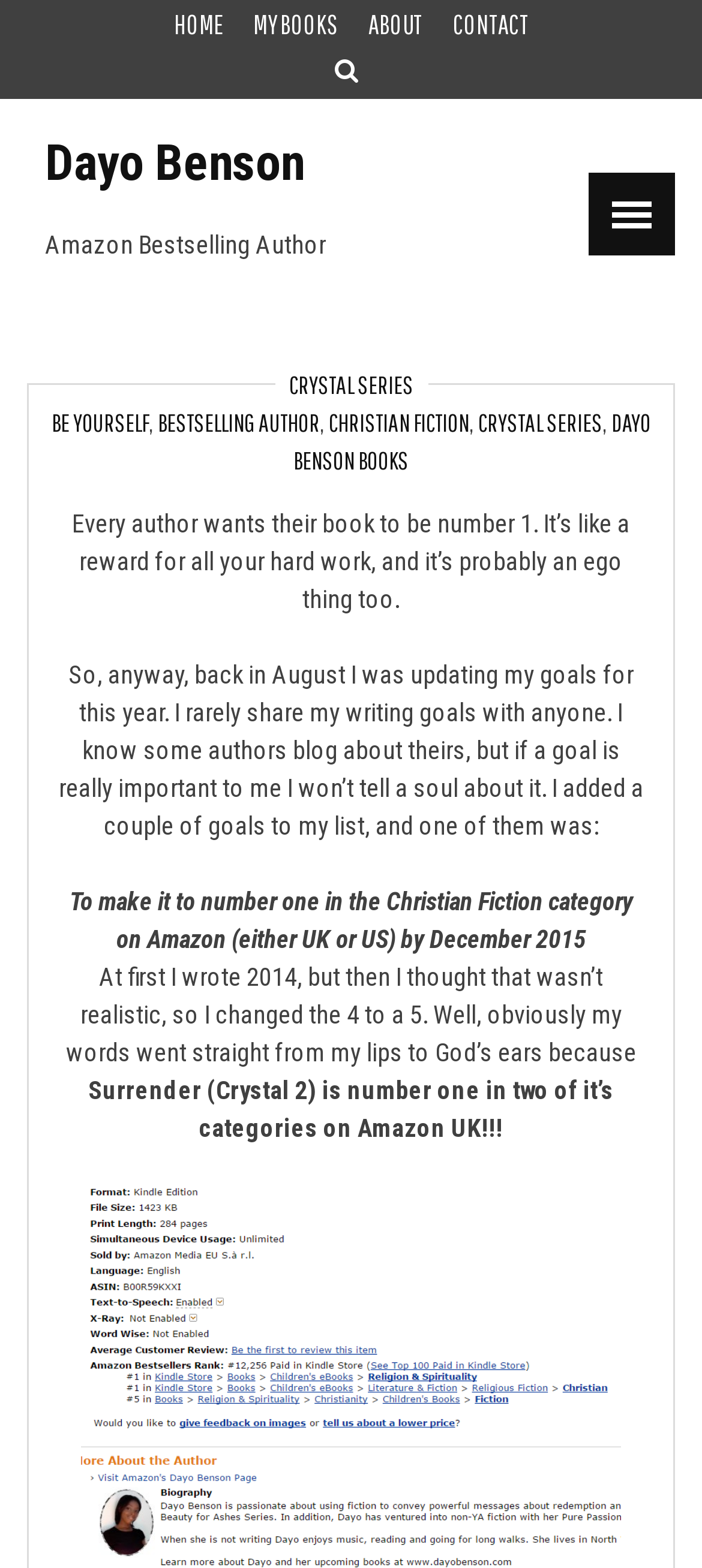Calculate the bounding box coordinates for the UI element based on the following description: "Dayo Benson Books". Ensure the coordinates are four float numbers between 0 and 1, i.e., [left, top, right, bottom].

[0.418, 0.26, 0.927, 0.303]